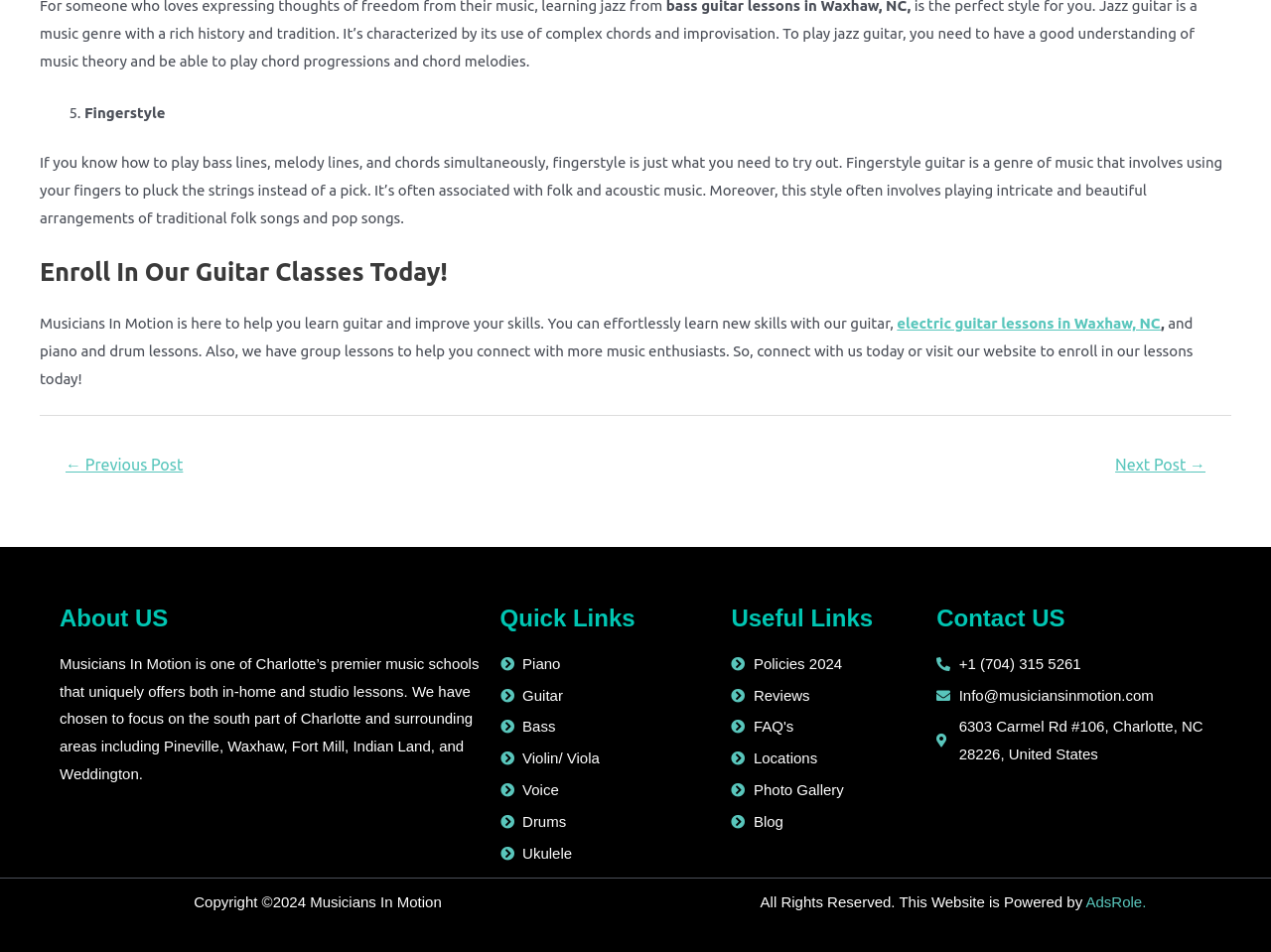Find the bounding box coordinates for the area you need to click to carry out the instruction: "Contact Musicians In Motion". The coordinates should be four float numbers between 0 and 1, indicated as [left, top, right, bottom].

[0.737, 0.683, 0.952, 0.712]